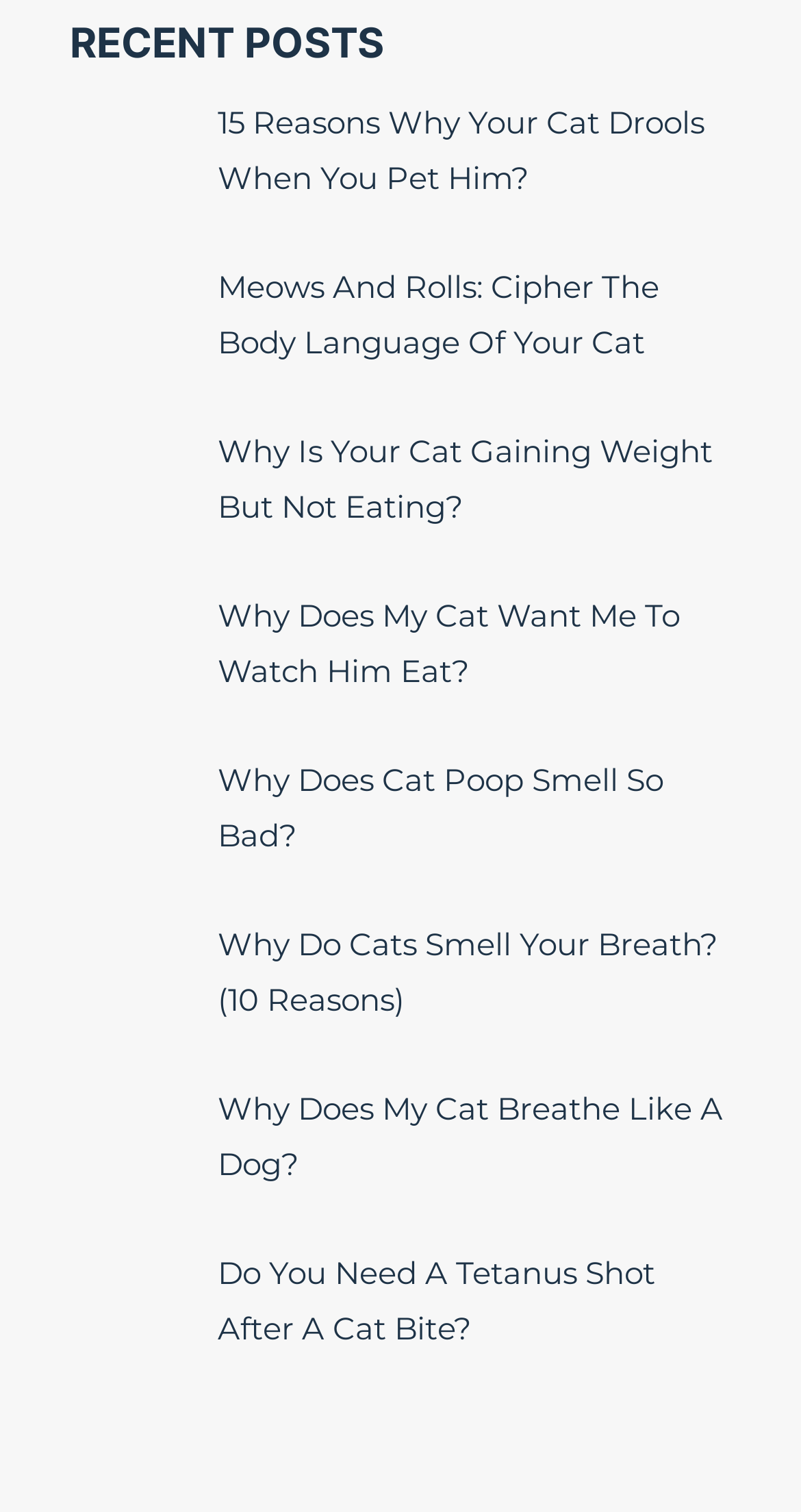Determine the bounding box coordinates of the target area to click to execute the following instruction: "click on the link about cat drooling."

[0.087, 0.063, 0.241, 0.144]